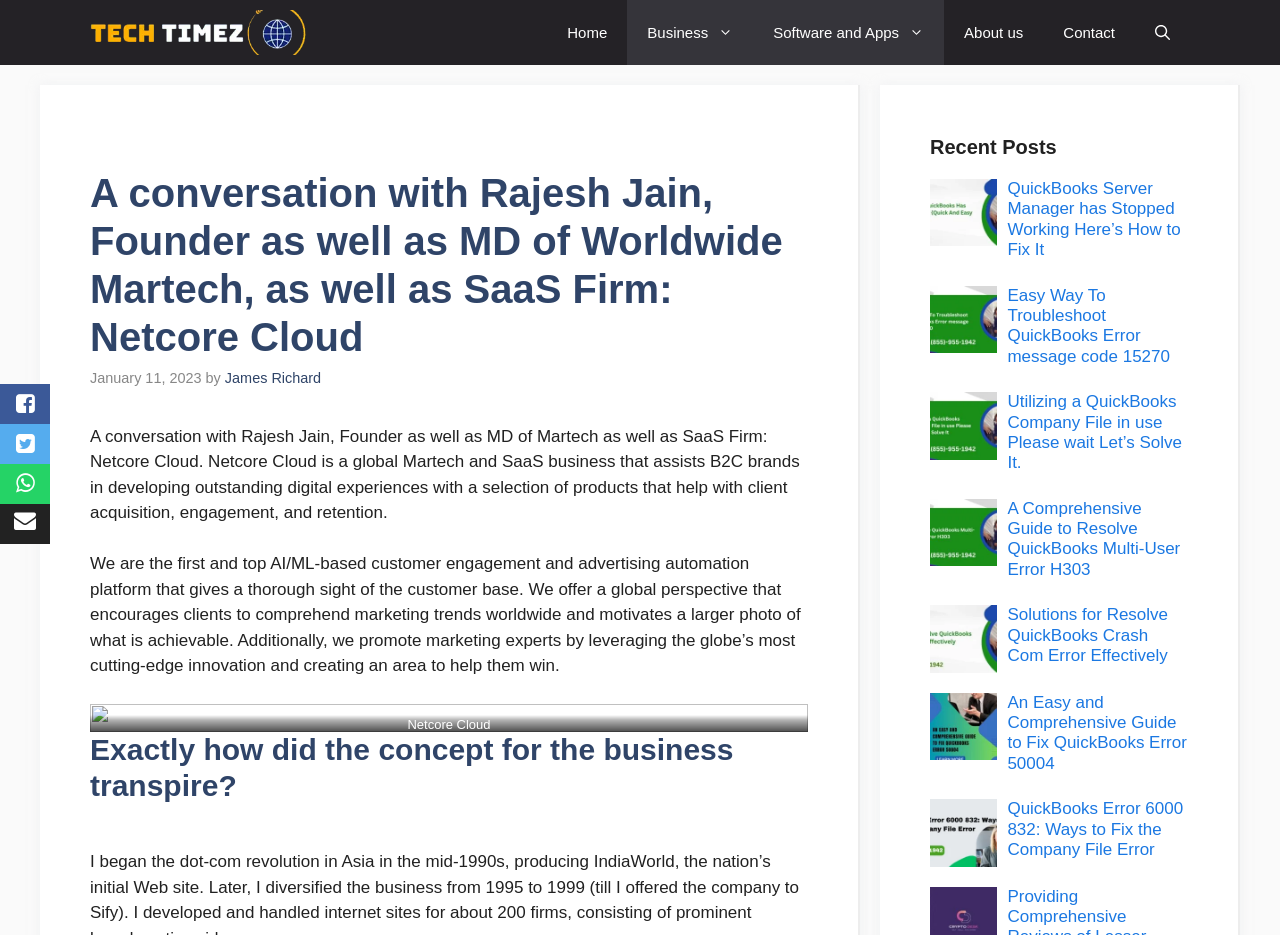Locate the primary heading on the webpage and return its text.

A conversation with Rajesh Jain, Founder as well as MD of Worldwide Martech, as well as SaaS Firm: Netcore Cloud